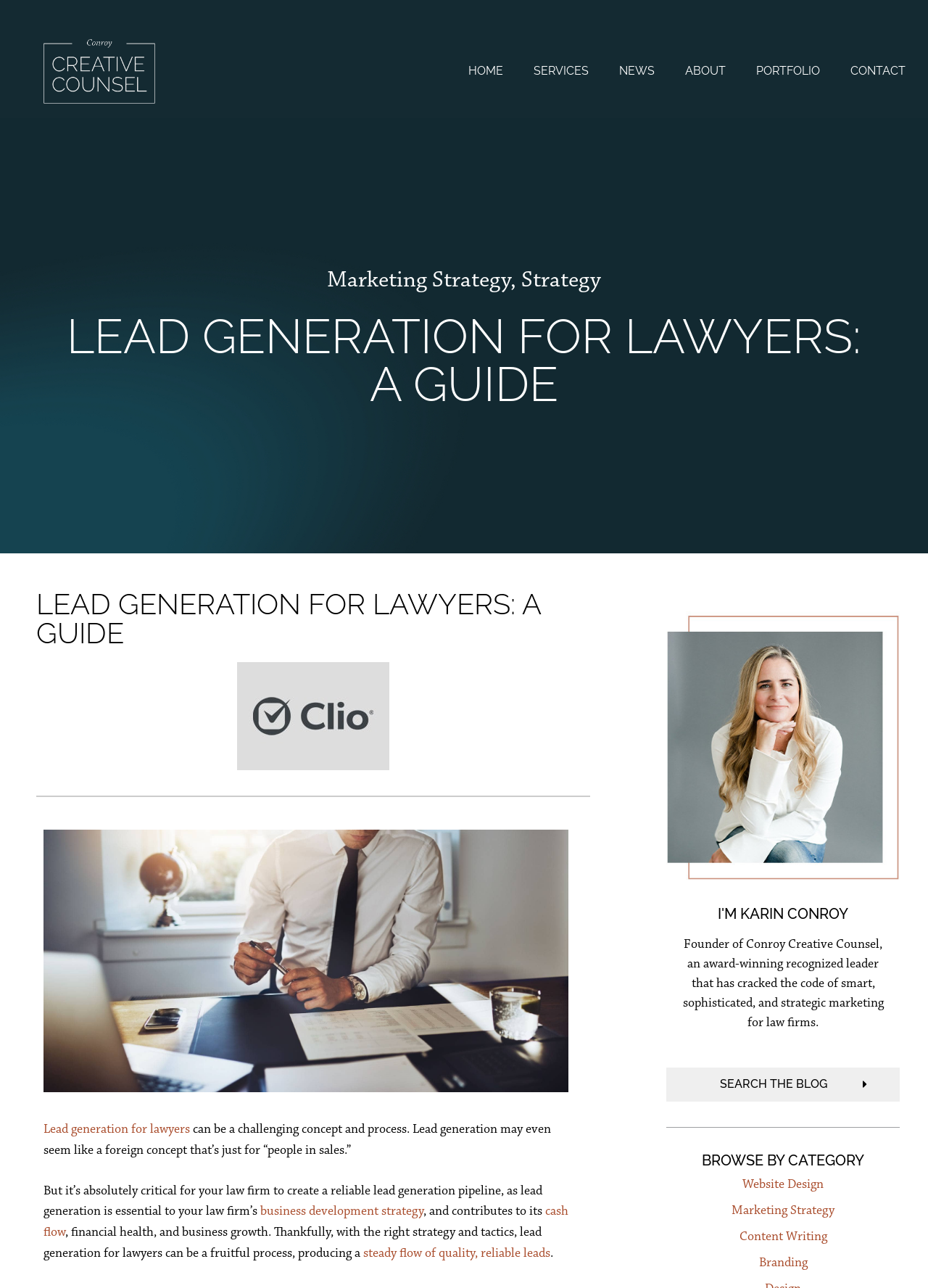Determine the coordinates of the bounding box for the clickable area needed to execute this instruction: "Click the HOME link".

[0.488, 0.042, 0.559, 0.068]